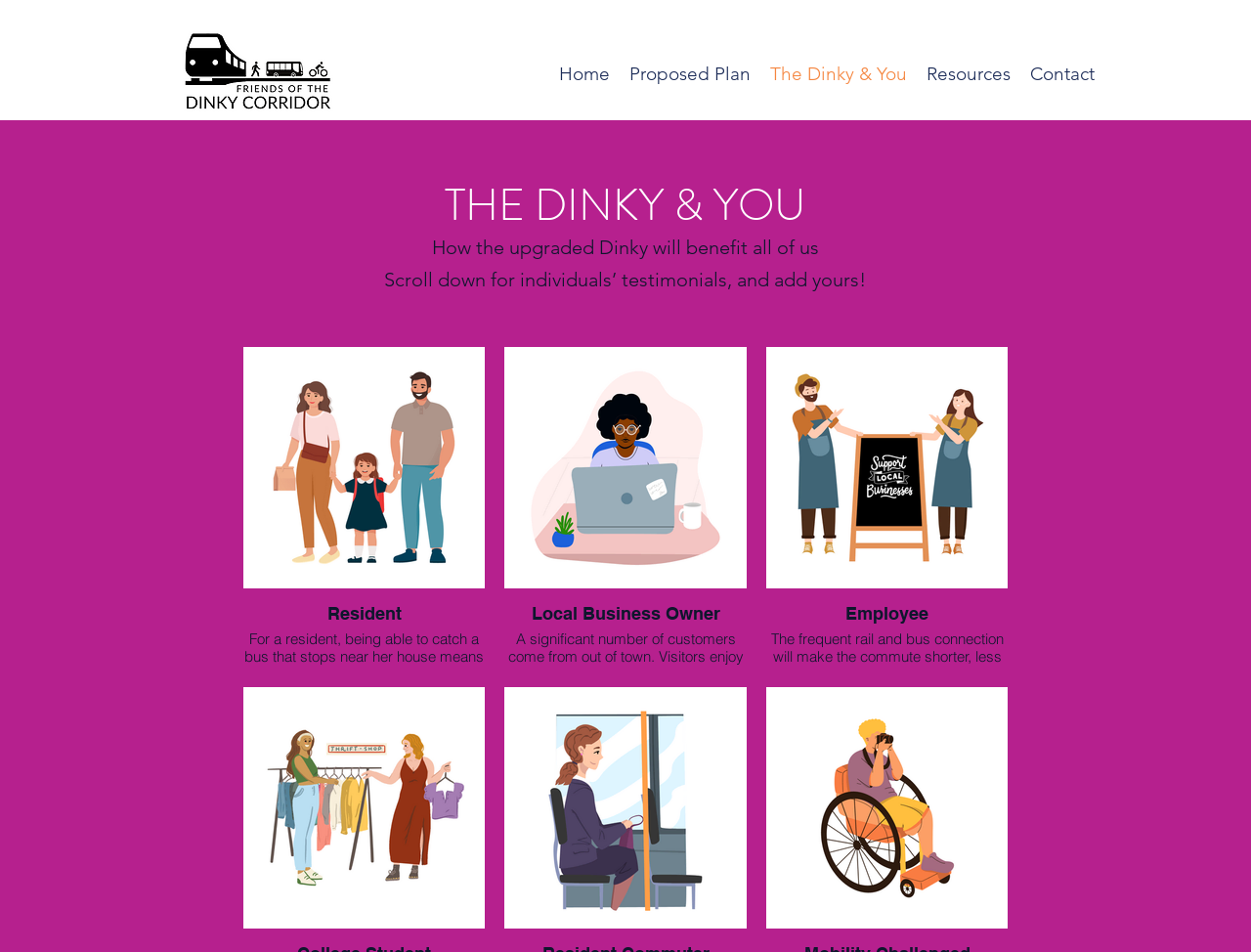Could you find the bounding box coordinates of the clickable area to complete this instruction: "Click the Business Owner button"?

[0.403, 0.365, 0.597, 0.702]